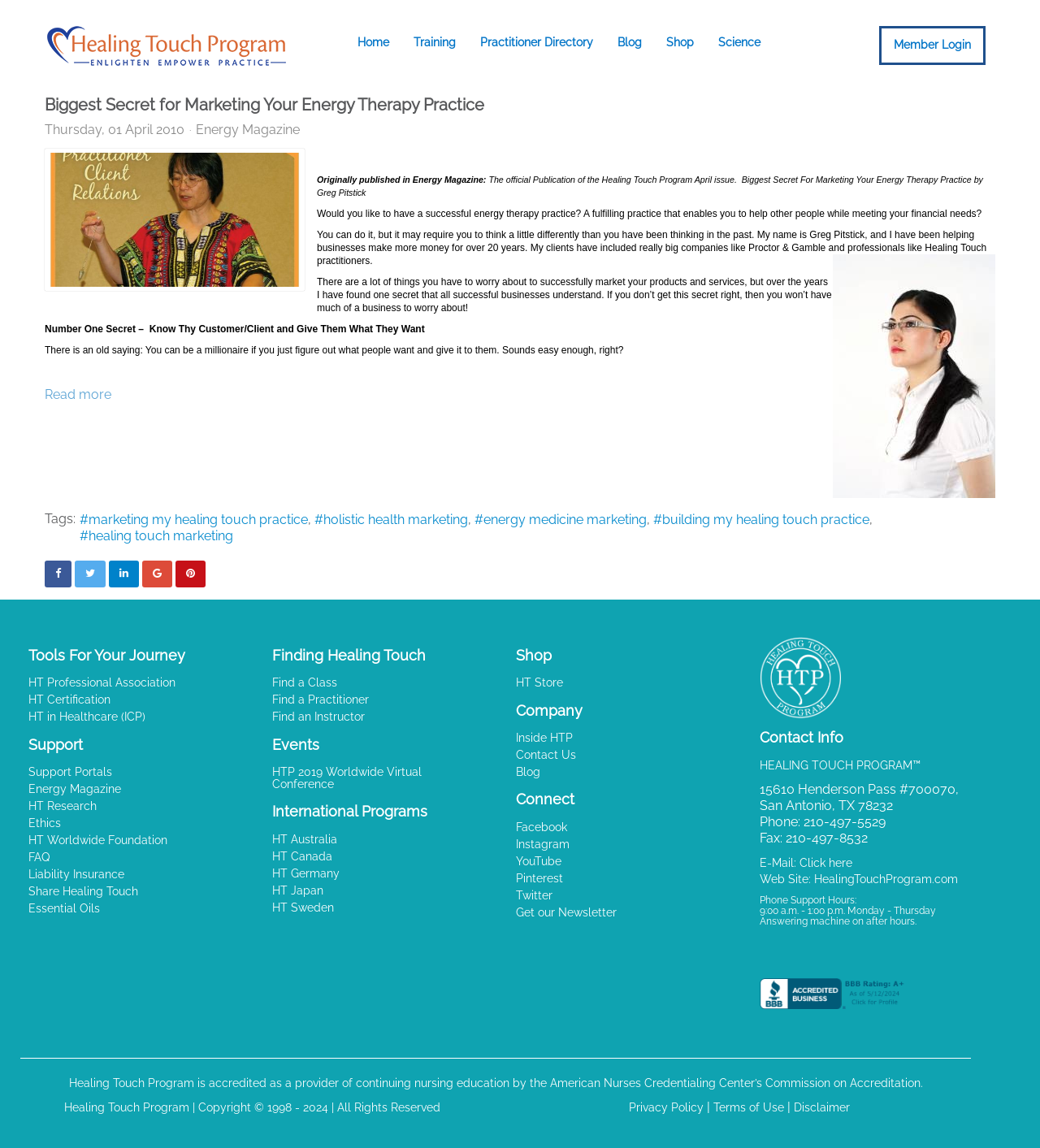Give a short answer using one word or phrase for the question:
What is the purpose of the 'Tools For Your Journey' section?

To provide resources for Healing Touch practitioners